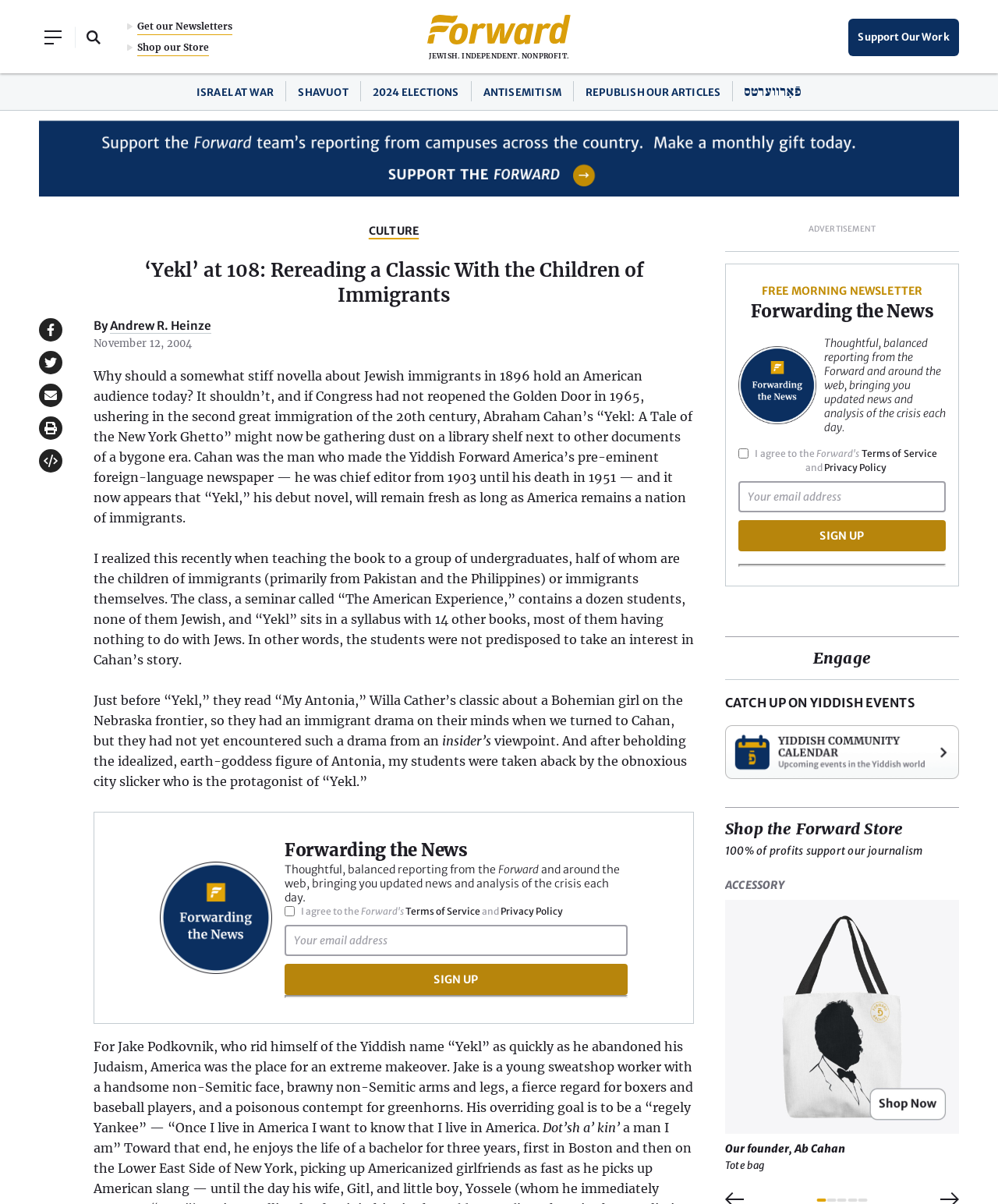Provide a short answer to the following question with just one word or phrase: What is the name of the novel being discussed?

Yekl